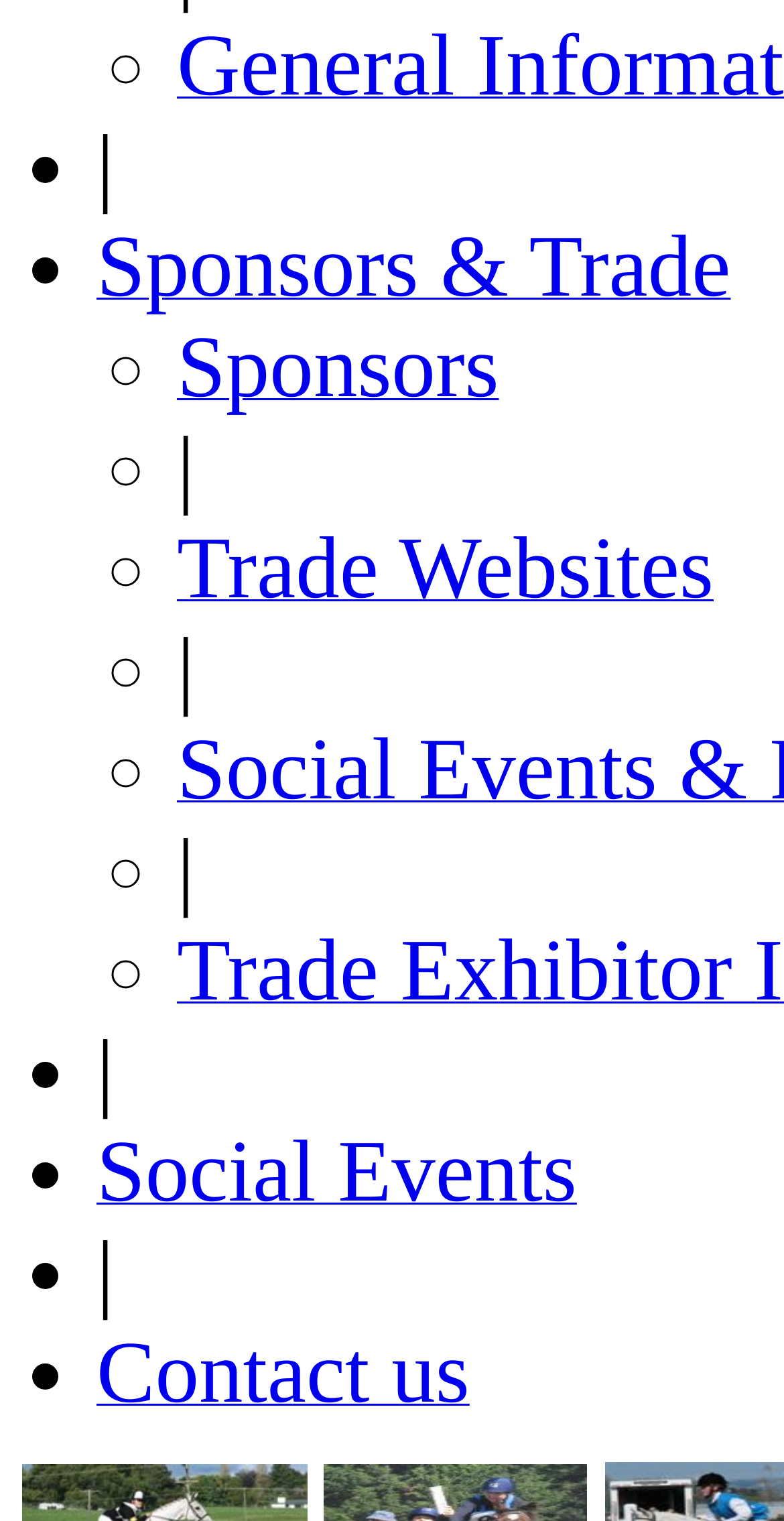Identify the bounding box coordinates of the clickable region necessary to fulfill the following instruction: "Go to home page". The bounding box coordinates should be four float numbers between 0 and 1, i.e., [left, top, right, bottom].

None